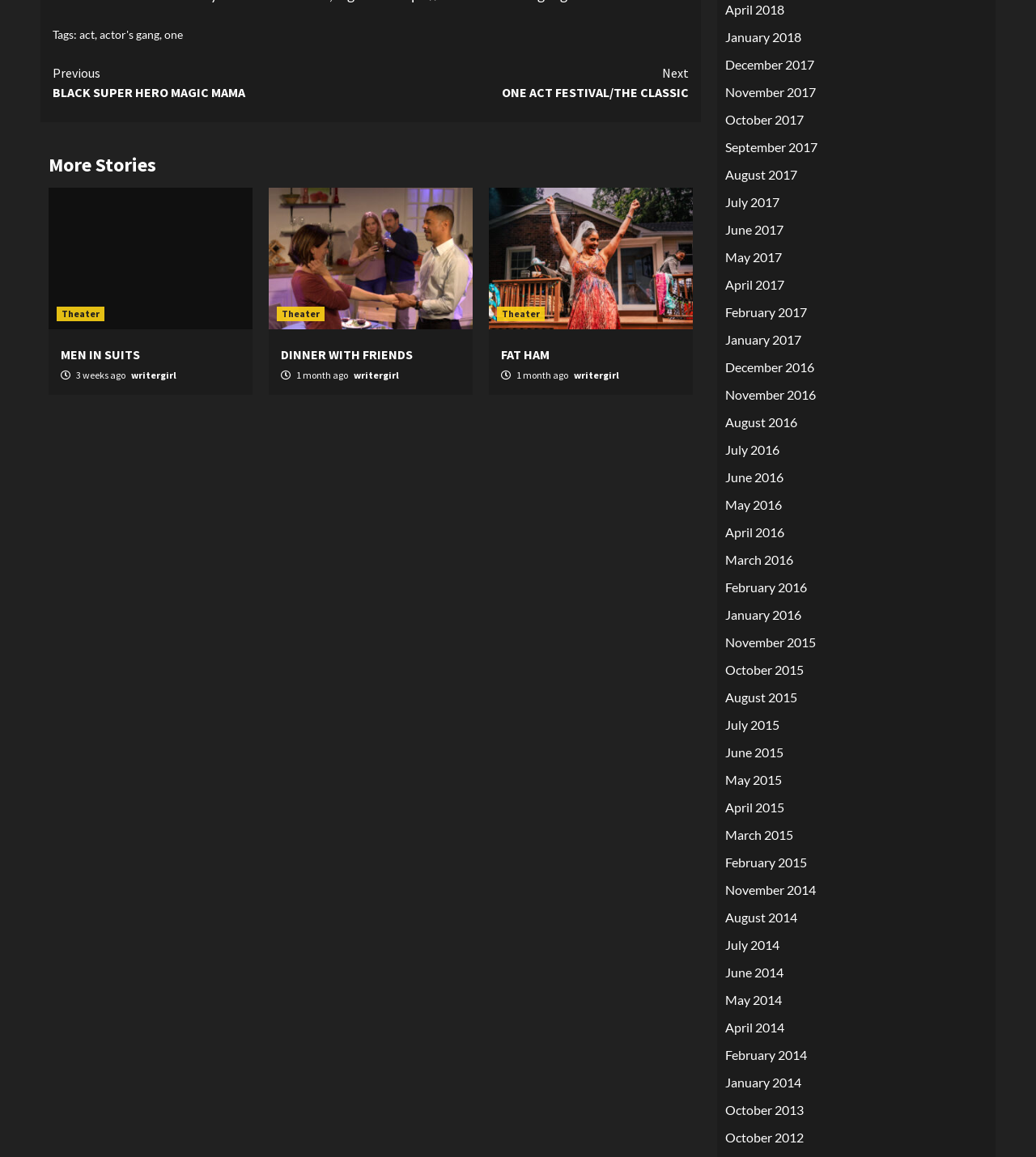Bounding box coordinates are specified in the format (top-left x, top-left y, bottom-right x, bottom-right y). All values are floating point numbers bounded between 0 and 1. Please provide the bounding box coordinate of the region this sentence describes: Theater

[0.267, 0.265, 0.313, 0.278]